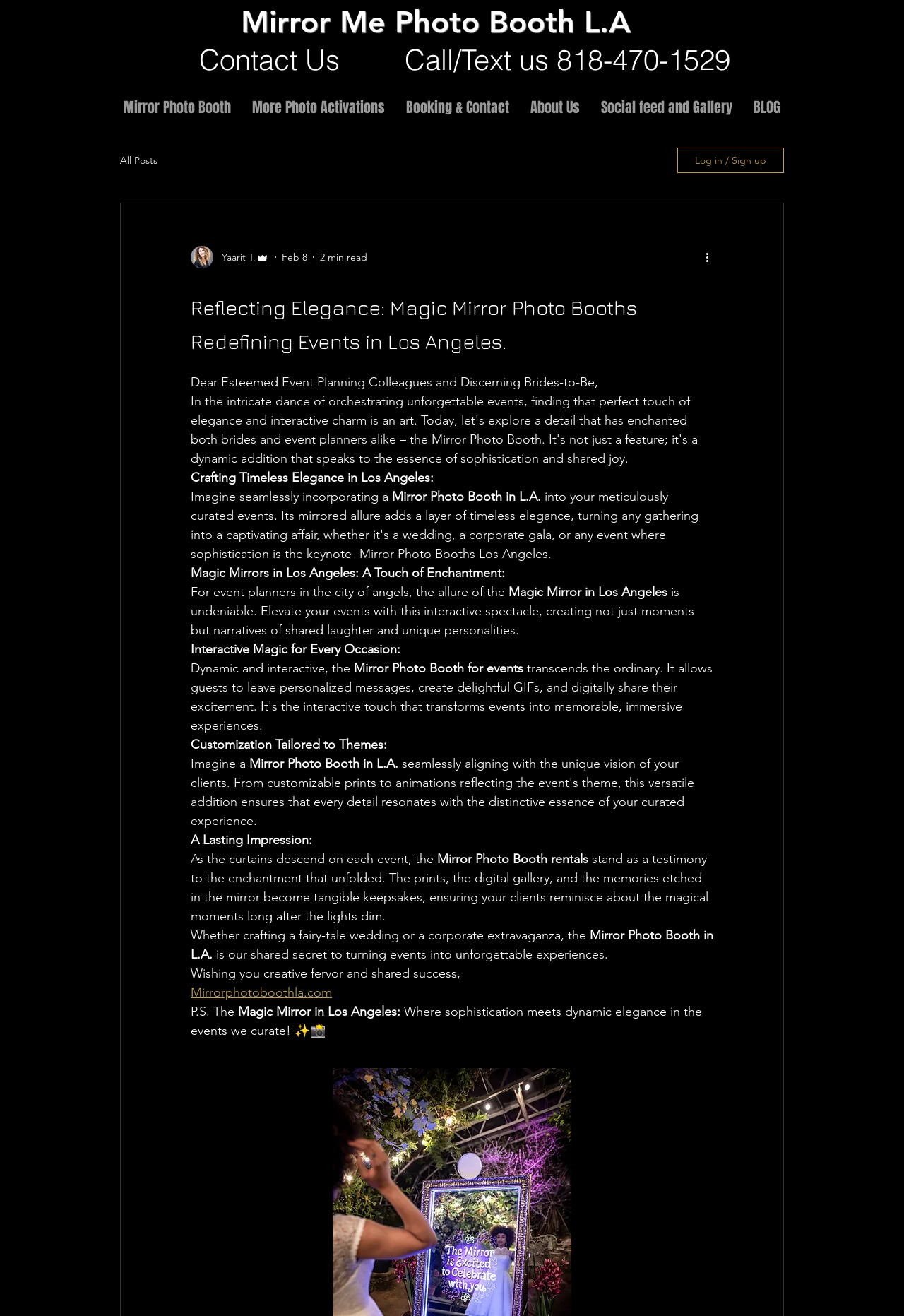Generate a comprehensive description of the webpage.

This webpage is about Mirror Photo Booths in Los Angeles, offering elegant and interactive experiences for events. At the top, there is a heading "Mirror Me Photo Booth L.A" followed by two links, "Contact Us" and "Call/Text us 818-470-1529". Below this, there is a navigation menu with links to different sections of the website, including "Mirror Photo Booth", "More Photo Activations", "Booking & Contact", "About Us", "Social feed and Gallery", and "BLOG".

On the left side, there is a navigation menu for the blog section, with a link to "All Posts". Next to it, there is a button to "Log in / Sign up". Below this, there is a section with a writer's picture, their name "Yaarit T.", and their role as "Admin". There is also a date "Feb 8" and a "2 min read" indicator.

The main content of the webpage is a long article about Mirror Photo Booths in Los Angeles. The article starts with a heading "Reflecting Elegance: Magic Mirror Photo Booths Redefining Events in Los Angeles." and is divided into several sections. The first section introduces the concept of Magic Mirror Photo Booths and their ability to elevate events with interactive spectacles and shared joy. The following sections describe the benefits of using Magic Mirrors, including customization options, creating lasting impressions, and turning events into unforgettable experiences.

Throughout the article, there are several mentions of "Mirror Photo Booth in L.A." and "Magic Mirror in Los Angeles", emphasizing the company's focus on providing elegant and interactive experiences for events in Los Angeles. The article concludes with a message from the writer, wishing readers creative fervor and shared success, and a link to the company's website.